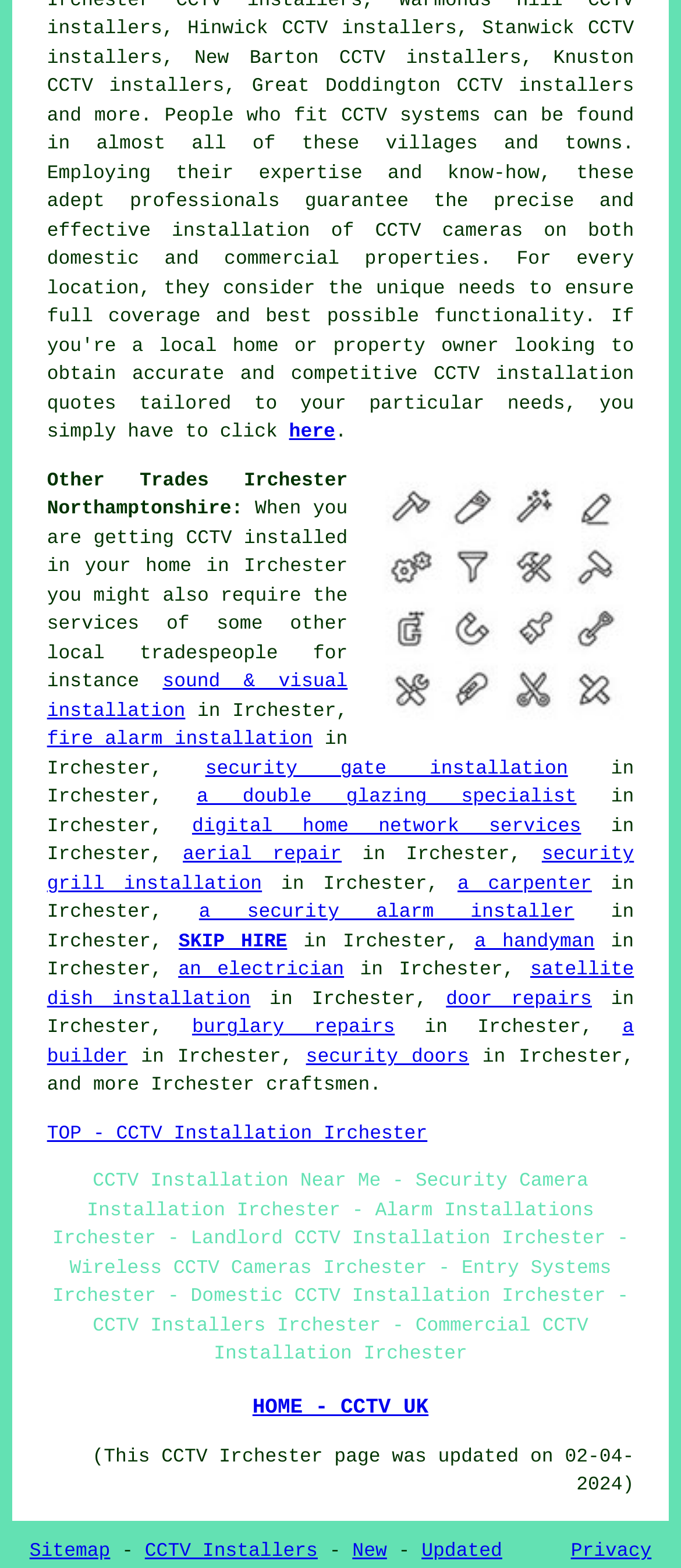Identify the bounding box coordinates of the clickable section necessary to follow the following instruction: "Visit Emu Web Design". The coordinates should be presented as four float numbers from 0 to 1, i.e., [left, top, right, bottom].

None